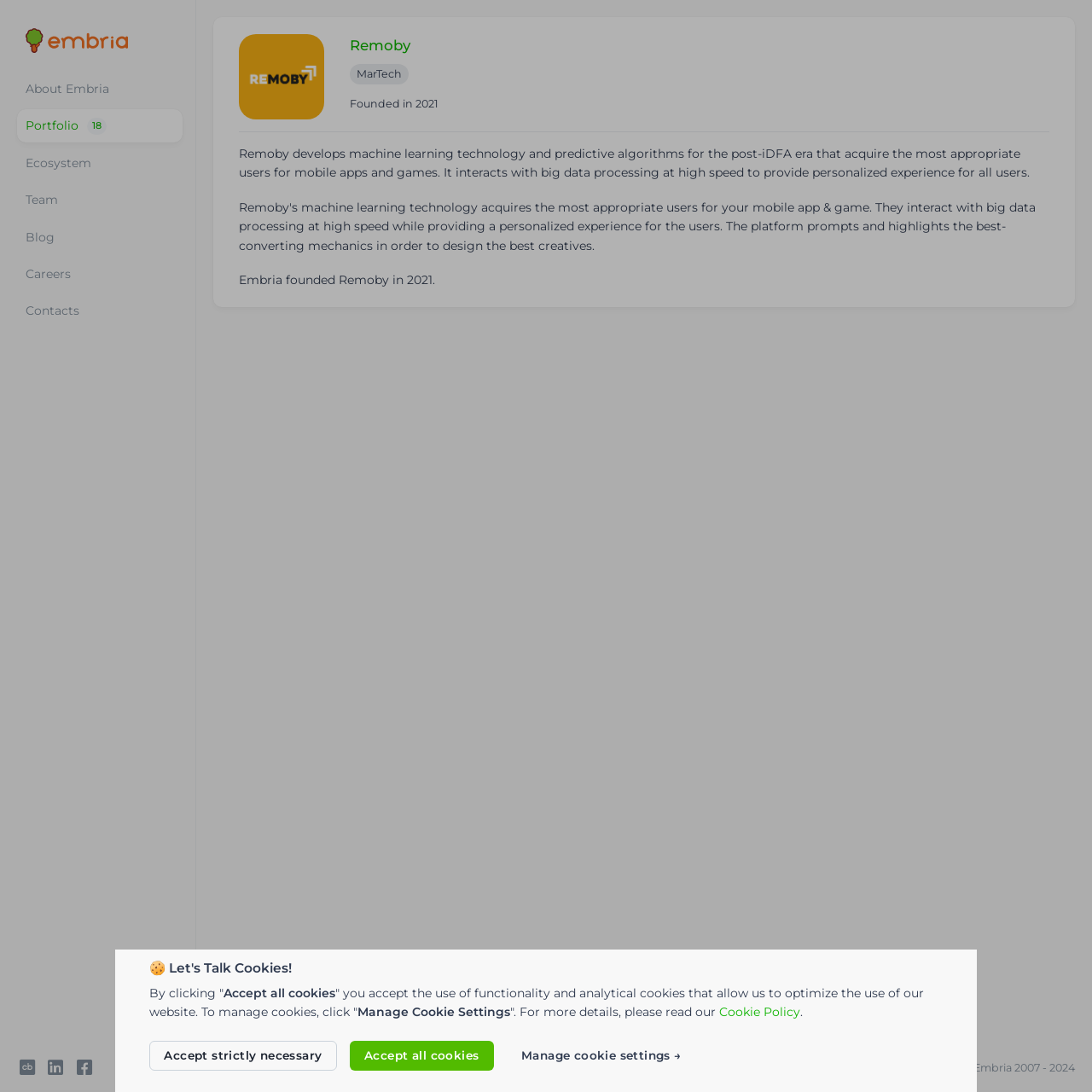Give a one-word or one-phrase response to the question:
What is the main focus of Remoby's technology?

Machine learning